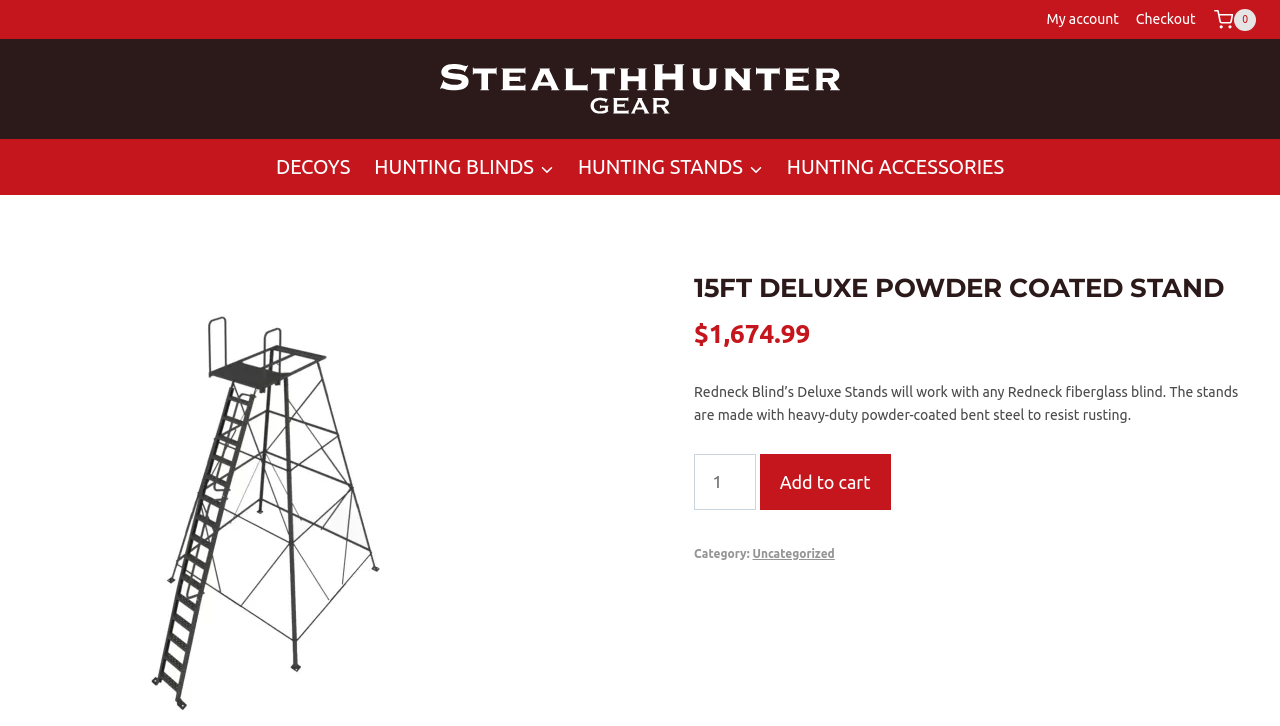Indicate the bounding box coordinates of the element that needs to be clicked to satisfy the following instruction: "Change product quantity". The coordinates should be four float numbers between 0 and 1, i.e., [left, top, right, bottom].

[0.542, 0.625, 0.59, 0.702]